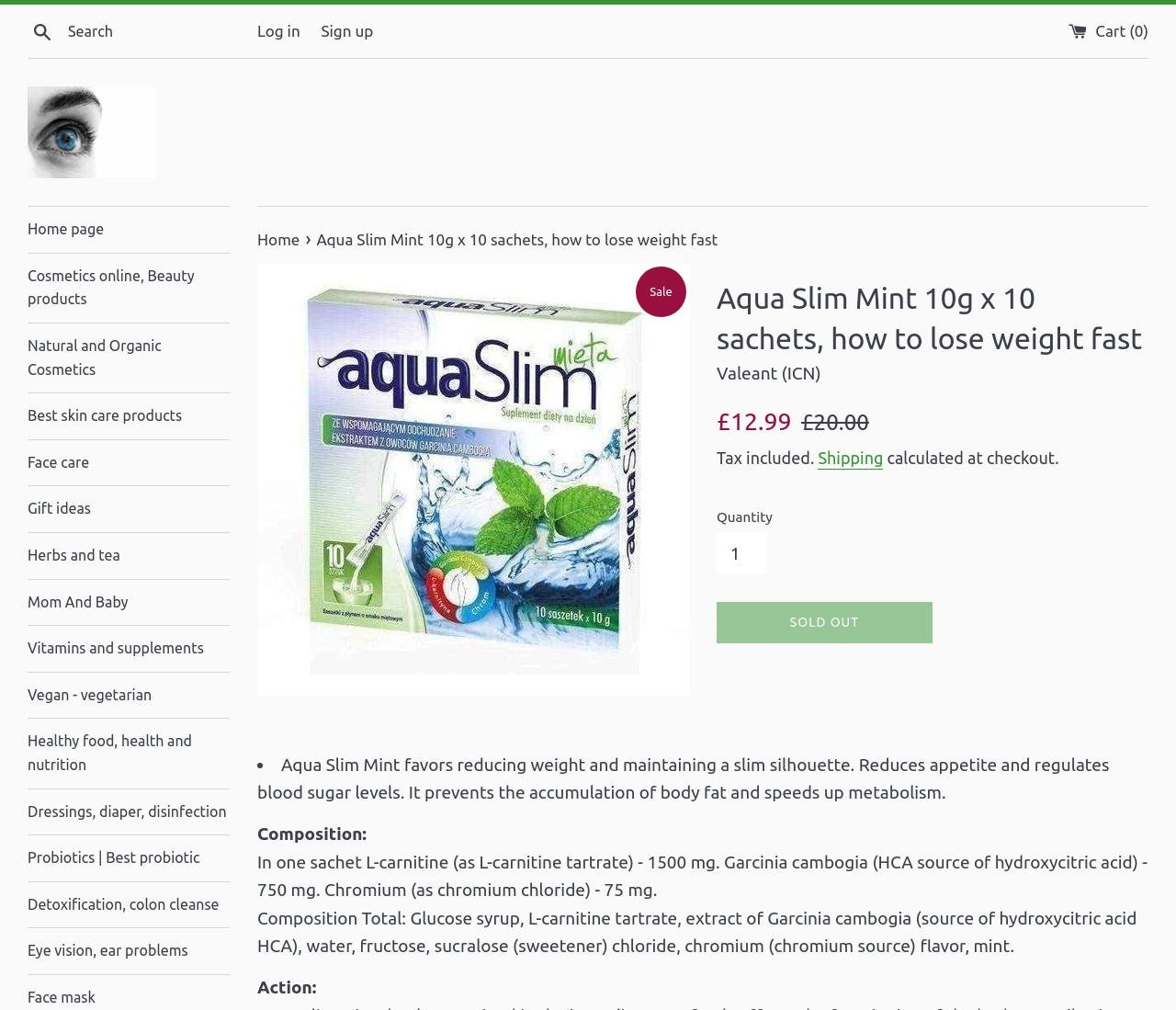Identify and provide the text of the main header on the webpage.

Aqua Slim Mint 10g x 10 sachets, how to lose weight fast